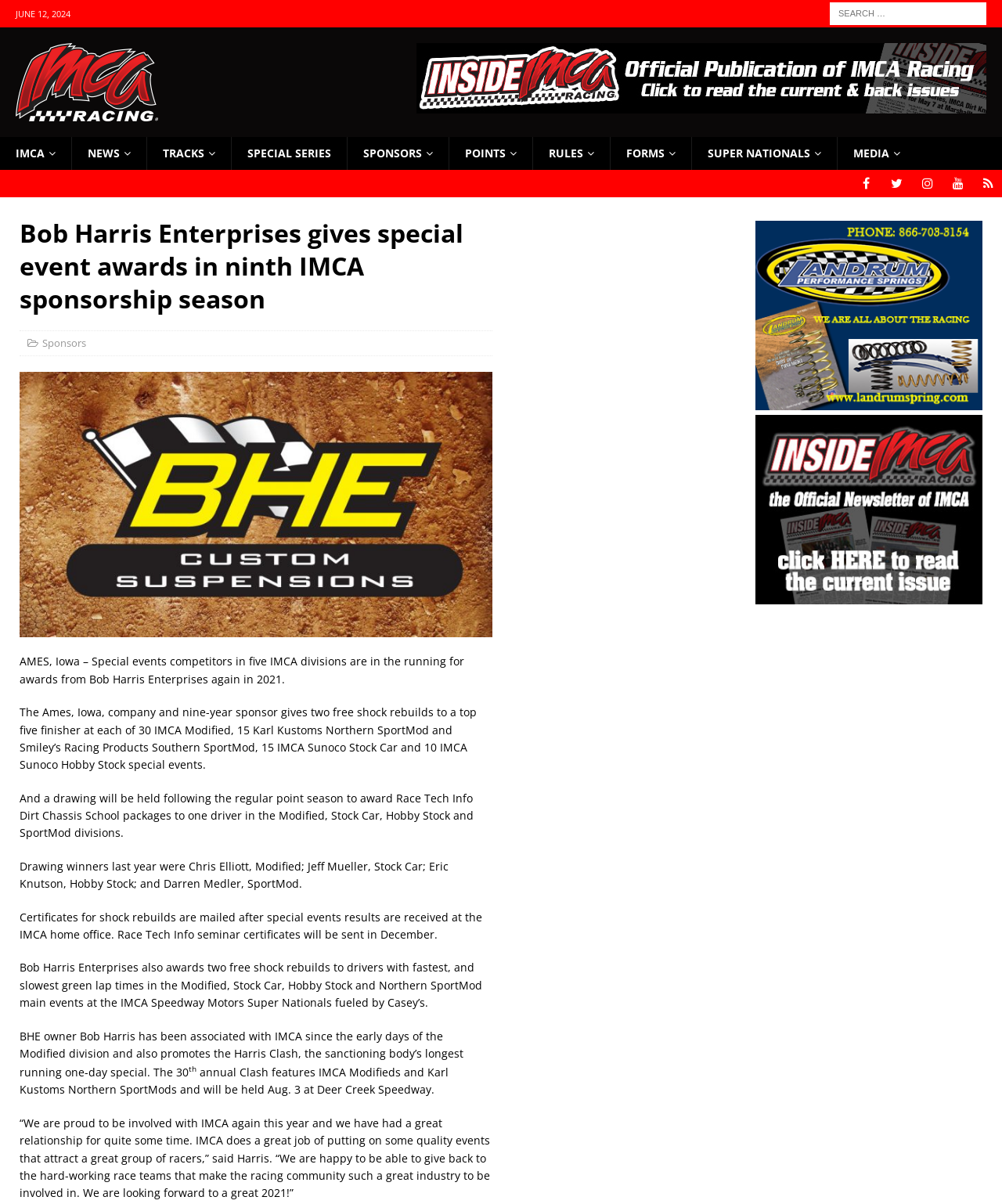Given the webpage screenshot and the description, determine the bounding box coordinates (top-left x, top-left y, bottom-right x, bottom-right y) that define the location of the UI element matching this description: Kay Holekamp’s

None